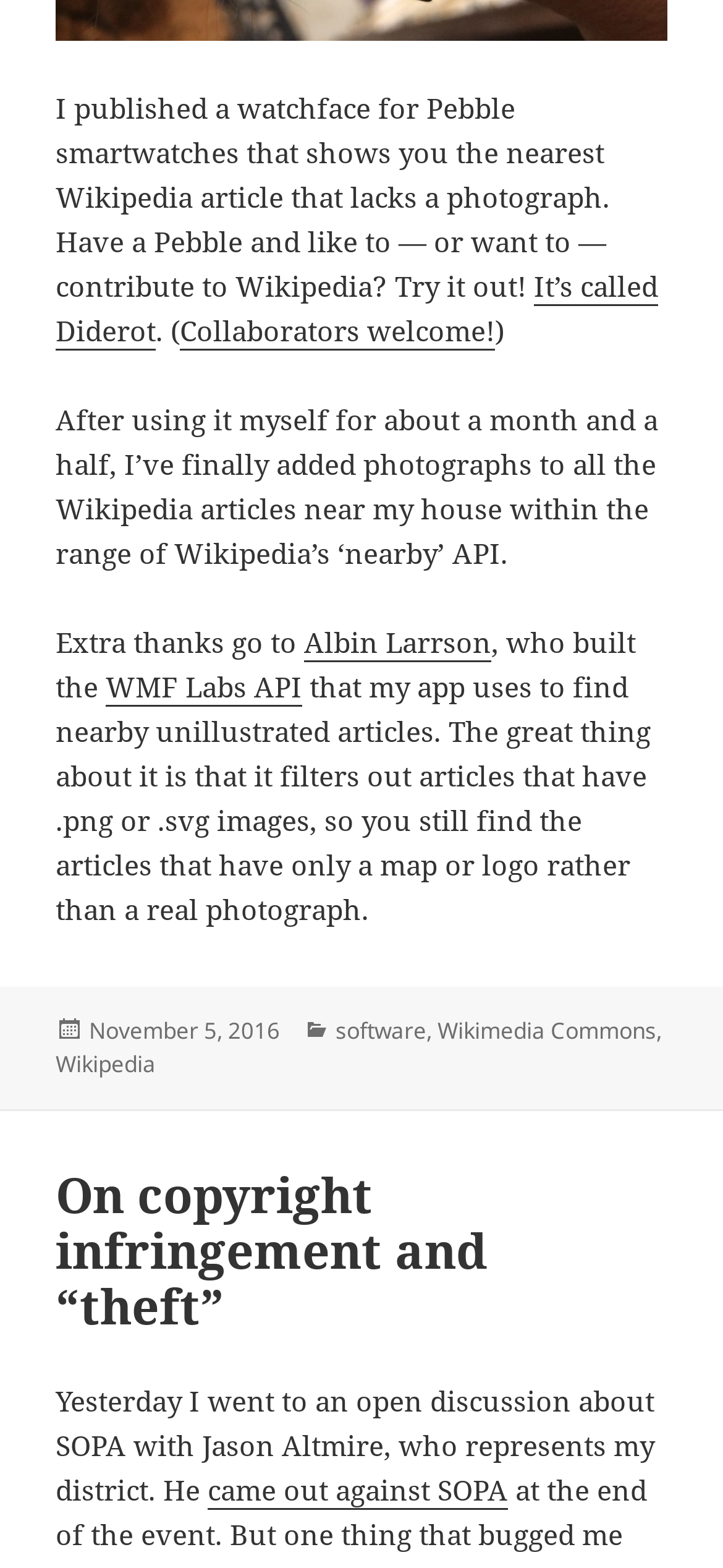Using the provided description came out against SOPA, find the bounding box coordinates for the UI element. Provide the coordinates in (top-left x, top-left y, bottom-right x, bottom-right y) format, ensuring all values are between 0 and 1.

[0.287, 0.938, 0.703, 0.963]